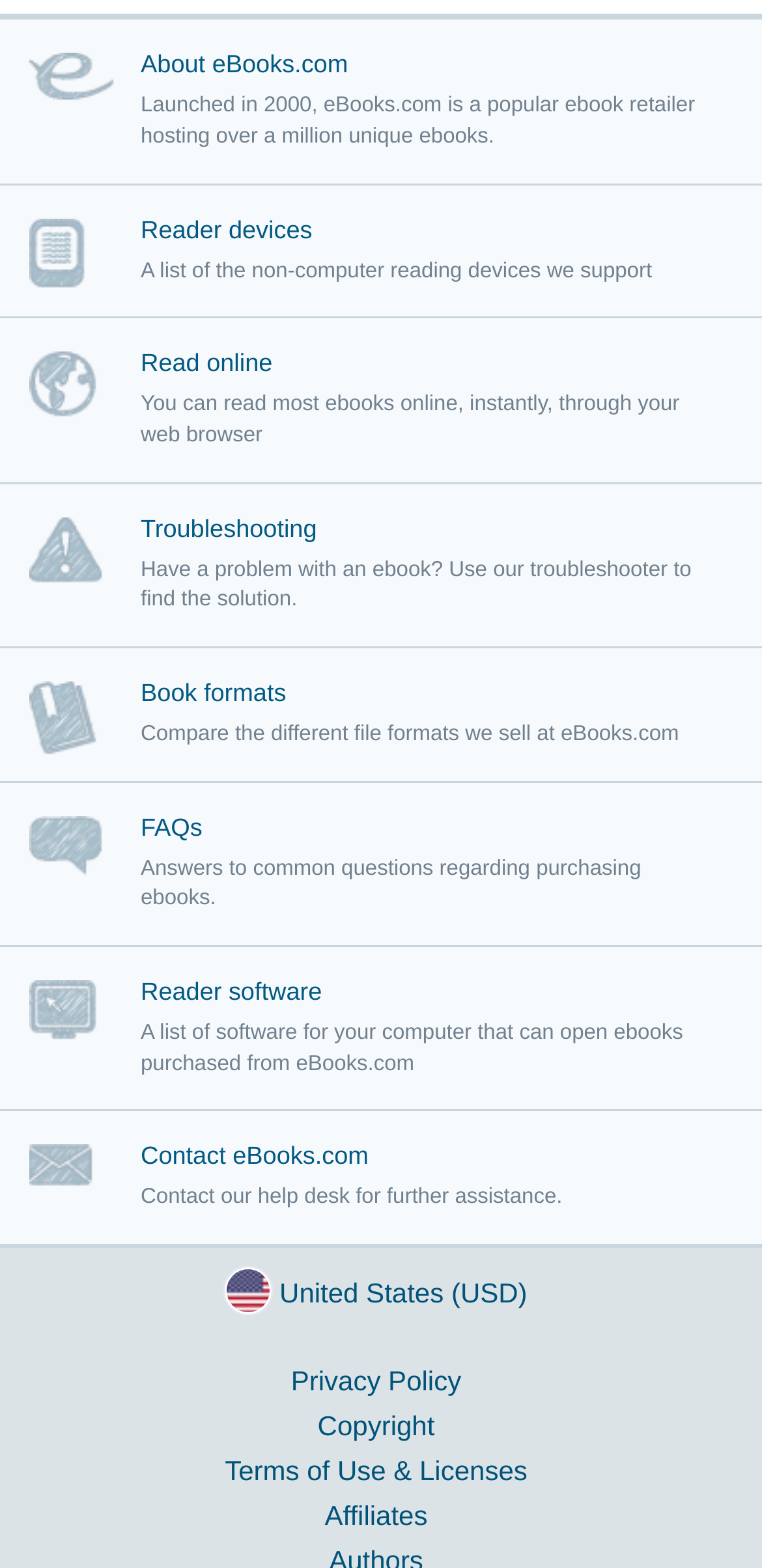Determine the bounding box coordinates of the clickable element necessary to fulfill the instruction: "Change region to United States". Provide the coordinates as four float numbers within the 0 to 1 range, i.e., [left, top, right, bottom].

[0.295, 0.814, 0.692, 0.834]